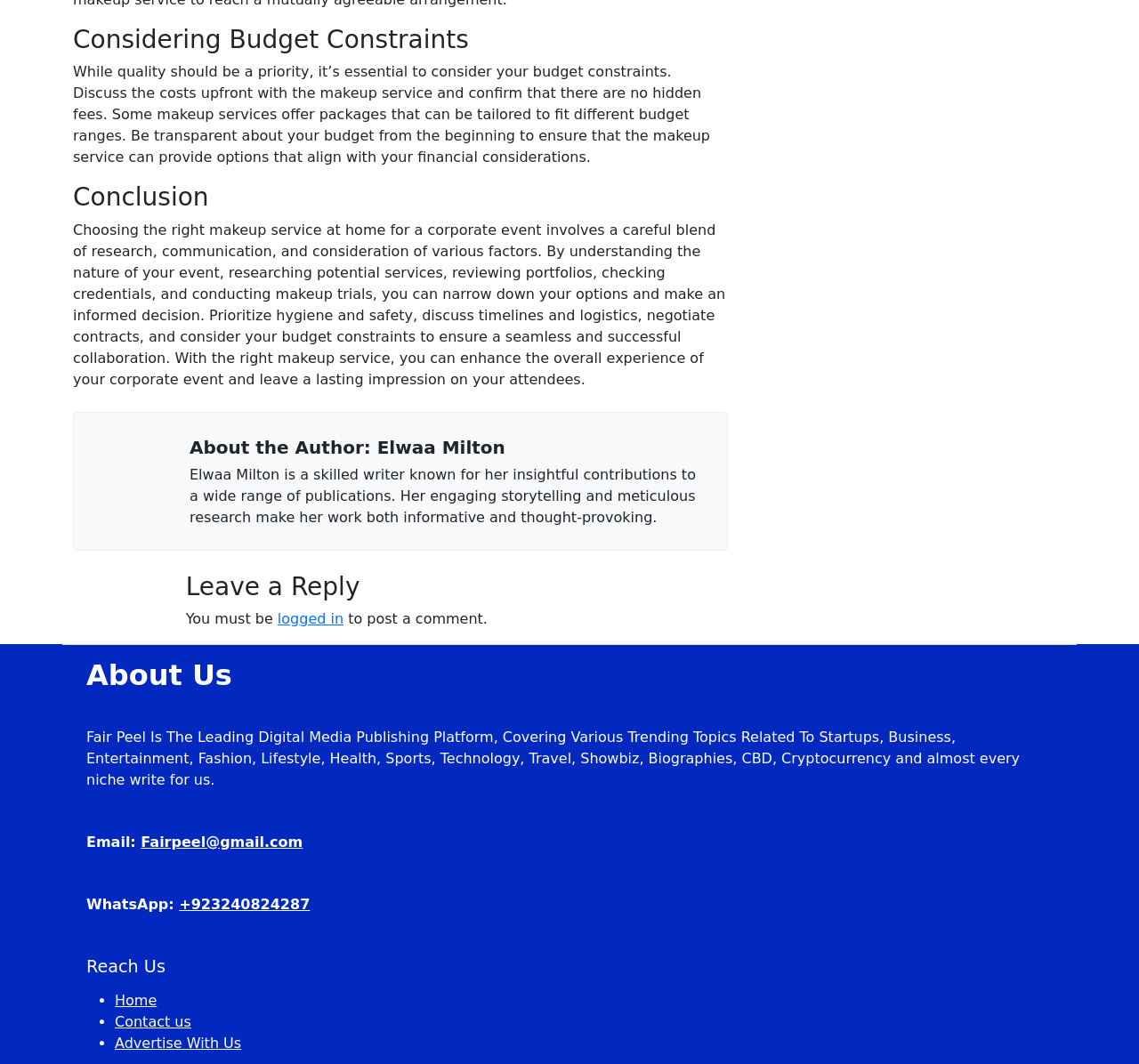What is Fair Peel?
Respond to the question with a well-detailed and thorough answer.

Fair Peel is described in the 'About Us' section as the leading digital media publishing platform, covering various trending topics related to startups, business, entertainment, fashion, lifestyle, health, sports, technology, travel, showbiz, biographies, CBD, cryptocurrency, and almost every niche.